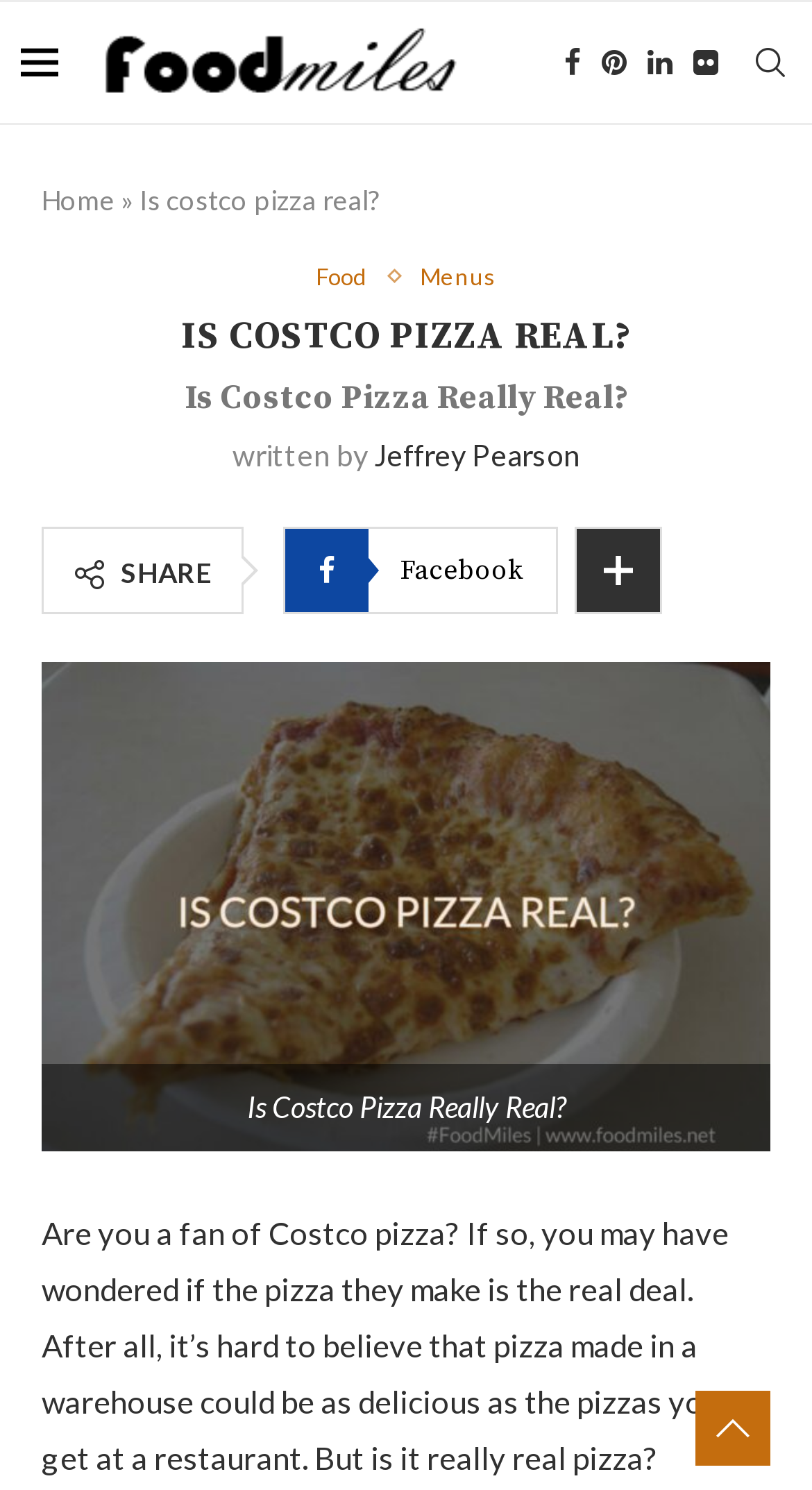Please mark the clickable region by giving the bounding box coordinates needed to complete this instruction: "Read the article 'Is Costco Pizza Really Real?'".

[0.051, 0.444, 0.949, 0.469]